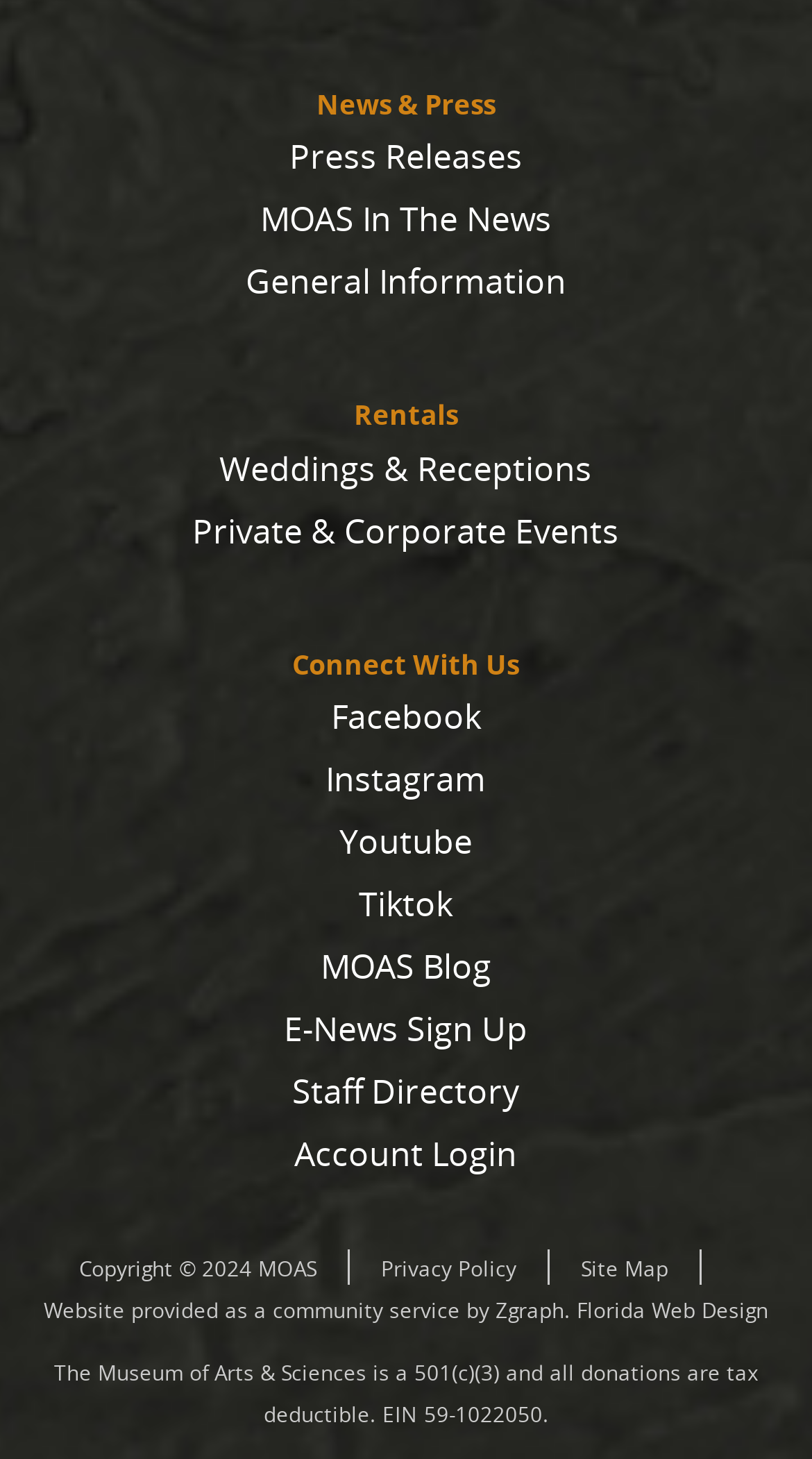Specify the bounding box coordinates for the region that must be clicked to perform the given instruction: "Read the blog".

[0.108, 0.646, 0.892, 0.68]